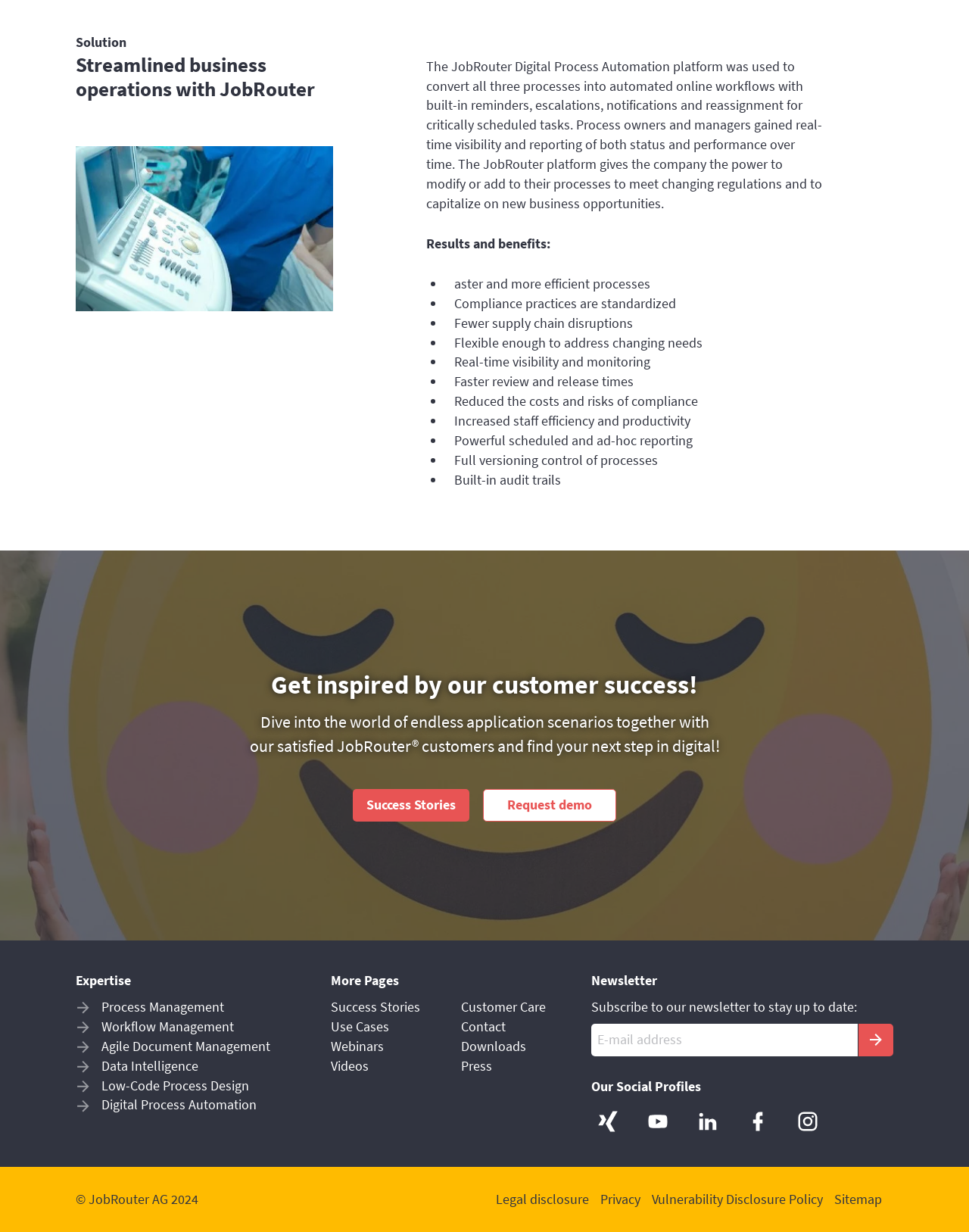Please find the bounding box coordinates of the element that needs to be clicked to perform the following instruction: "Click the 'Contact' link". The bounding box coordinates should be four float numbers between 0 and 1, represented as [left, top, right, bottom].

[0.476, 0.825, 0.587, 0.841]